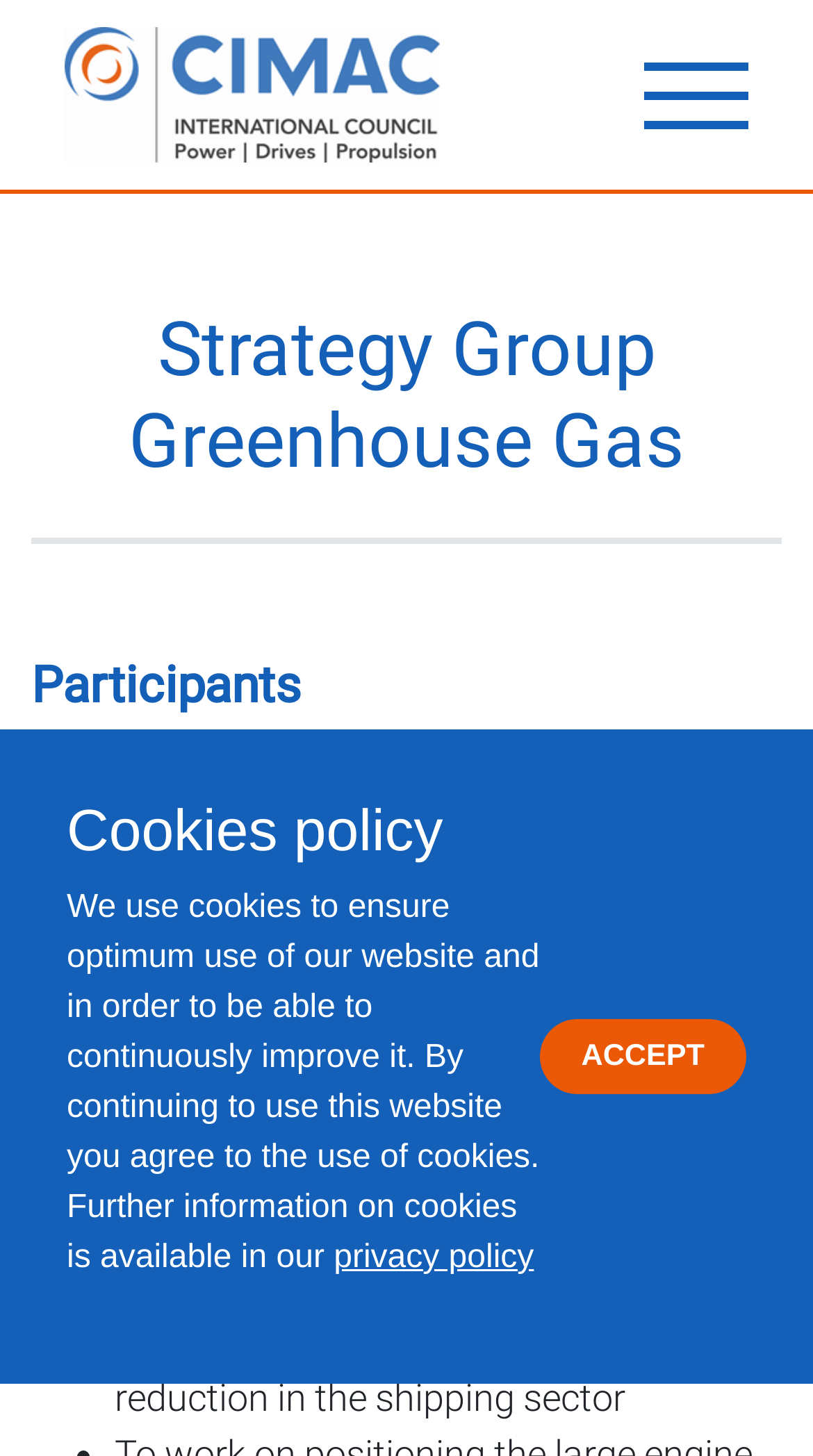Identify the first-level heading on the webpage and generate its text content.

Strategy Group Greenhouse Gas